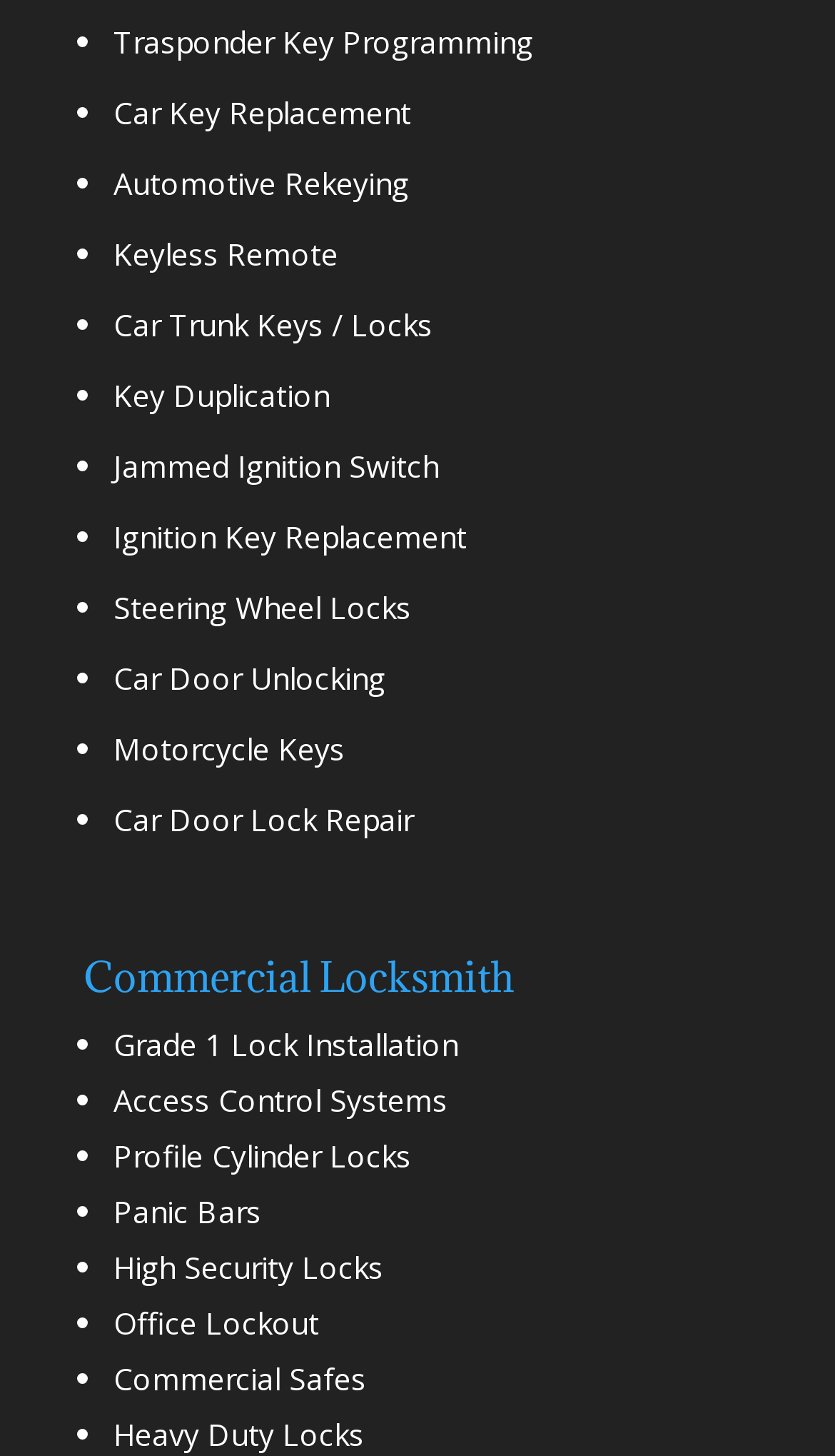Reply to the question with a single word or phrase:
What services are offered for cars?

Key programming, replacement, rekeying